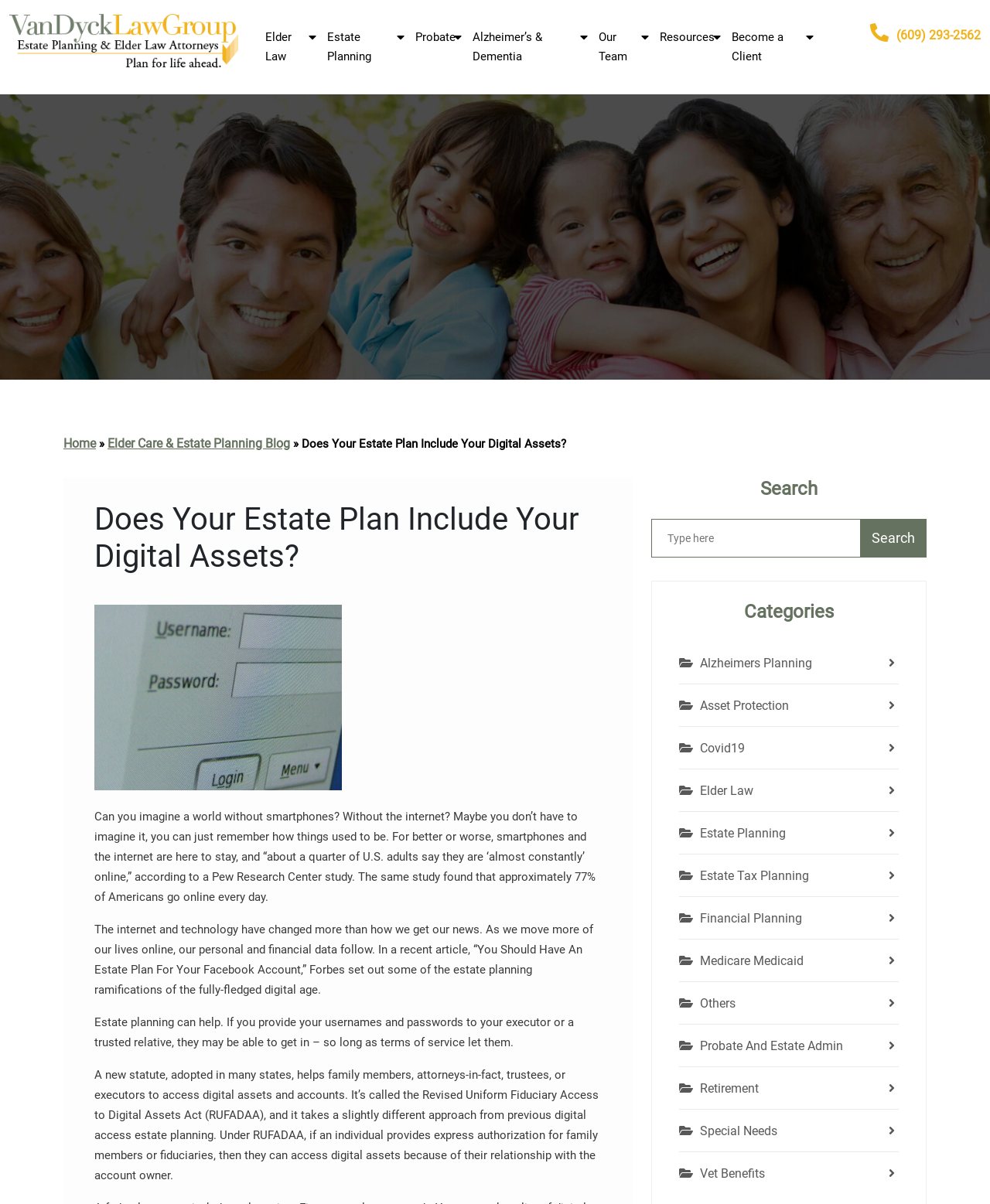Determine the bounding box coordinates of the clickable region to follow the instruction: "Click the 'Alzheimer’s & Dementia' link".

[0.478, 0.0, 0.587, 0.078]